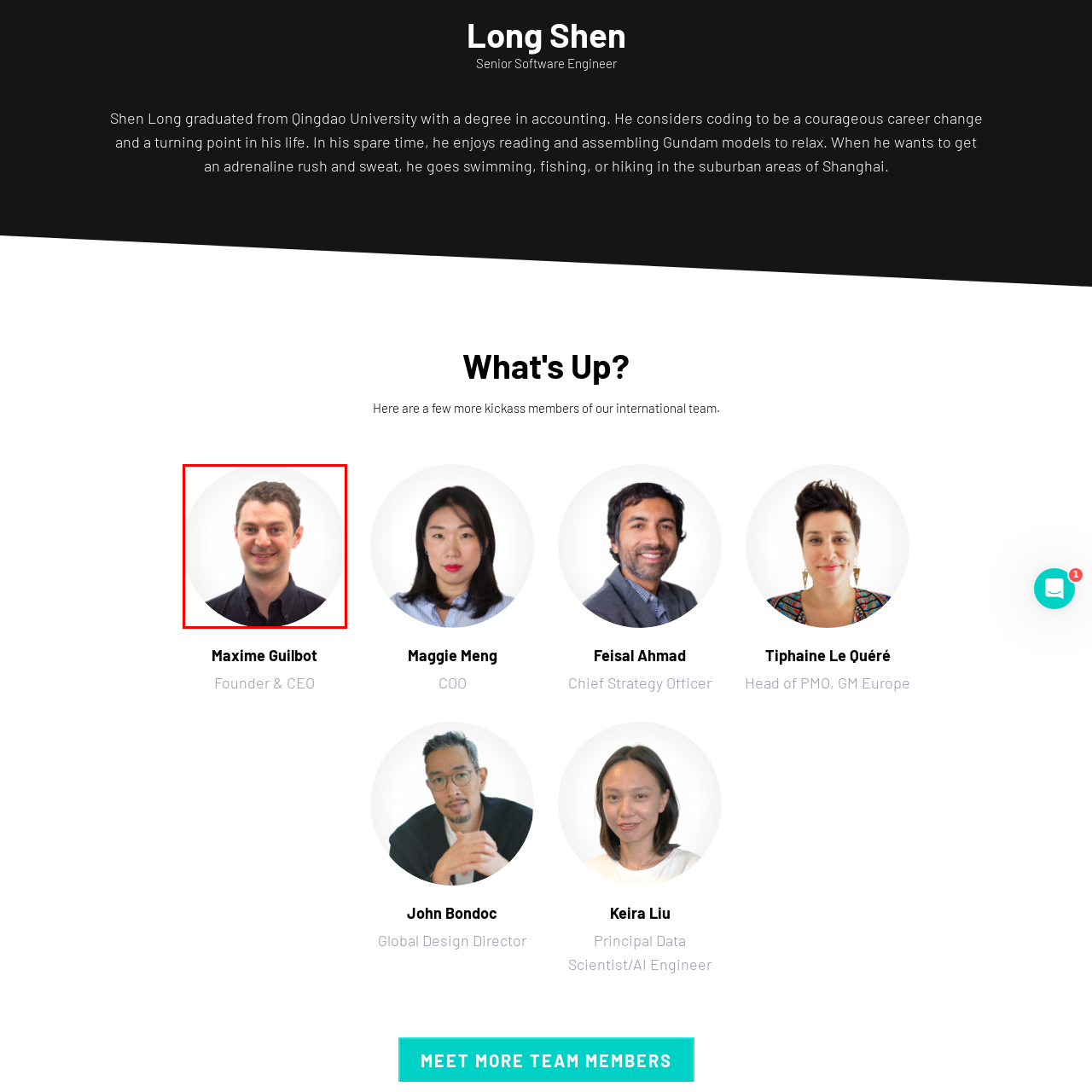Look at the area marked with a blue rectangle, What is the shape of the image? 
Provide your answer using a single word or phrase.

circular